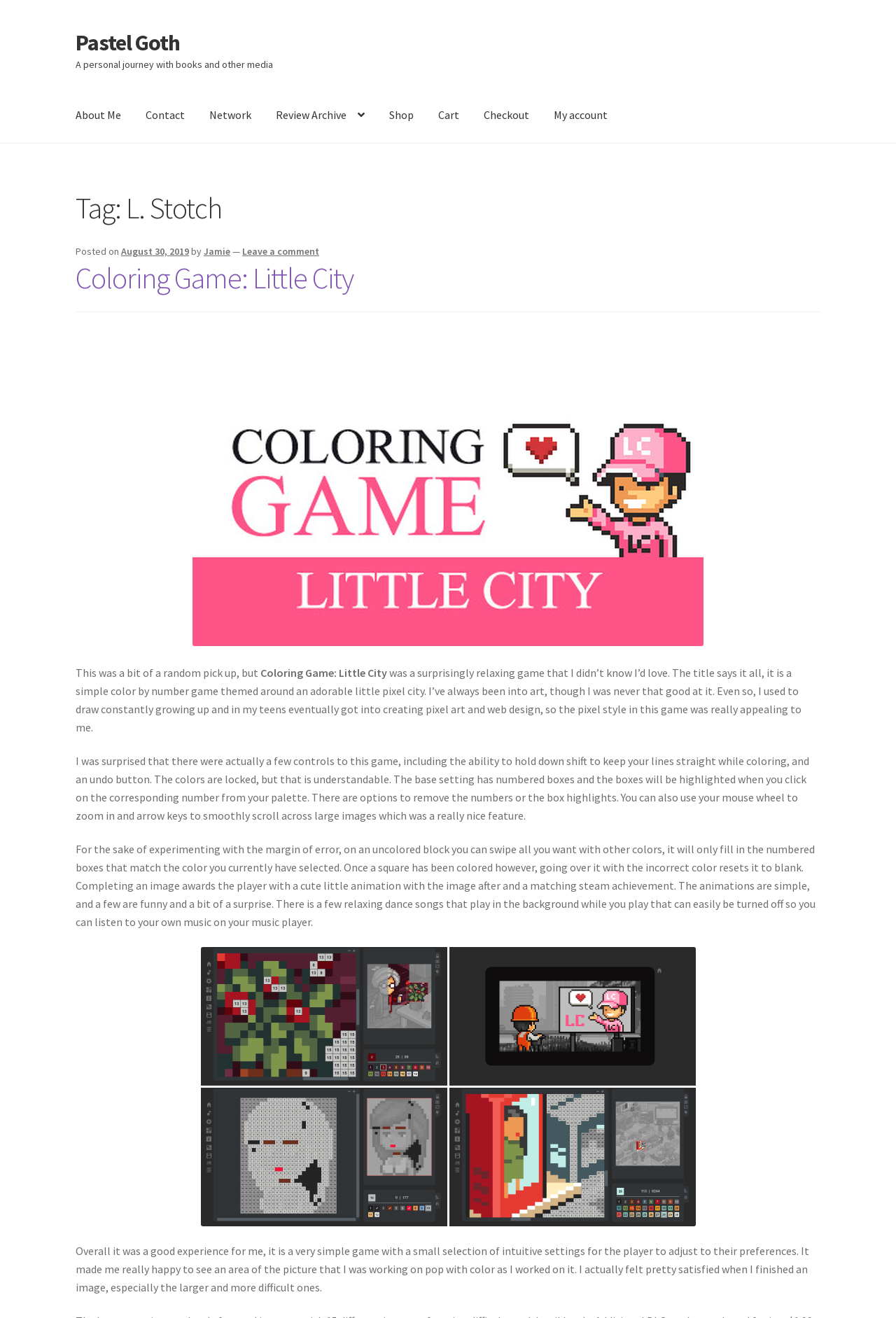Identify the bounding box coordinates for the region of the element that should be clicked to carry out the instruction: "Click on 'Shop'". The bounding box coordinates should be four float numbers between 0 and 1, i.e., [left, top, right, bottom].

[0.422, 0.067, 0.474, 0.108]